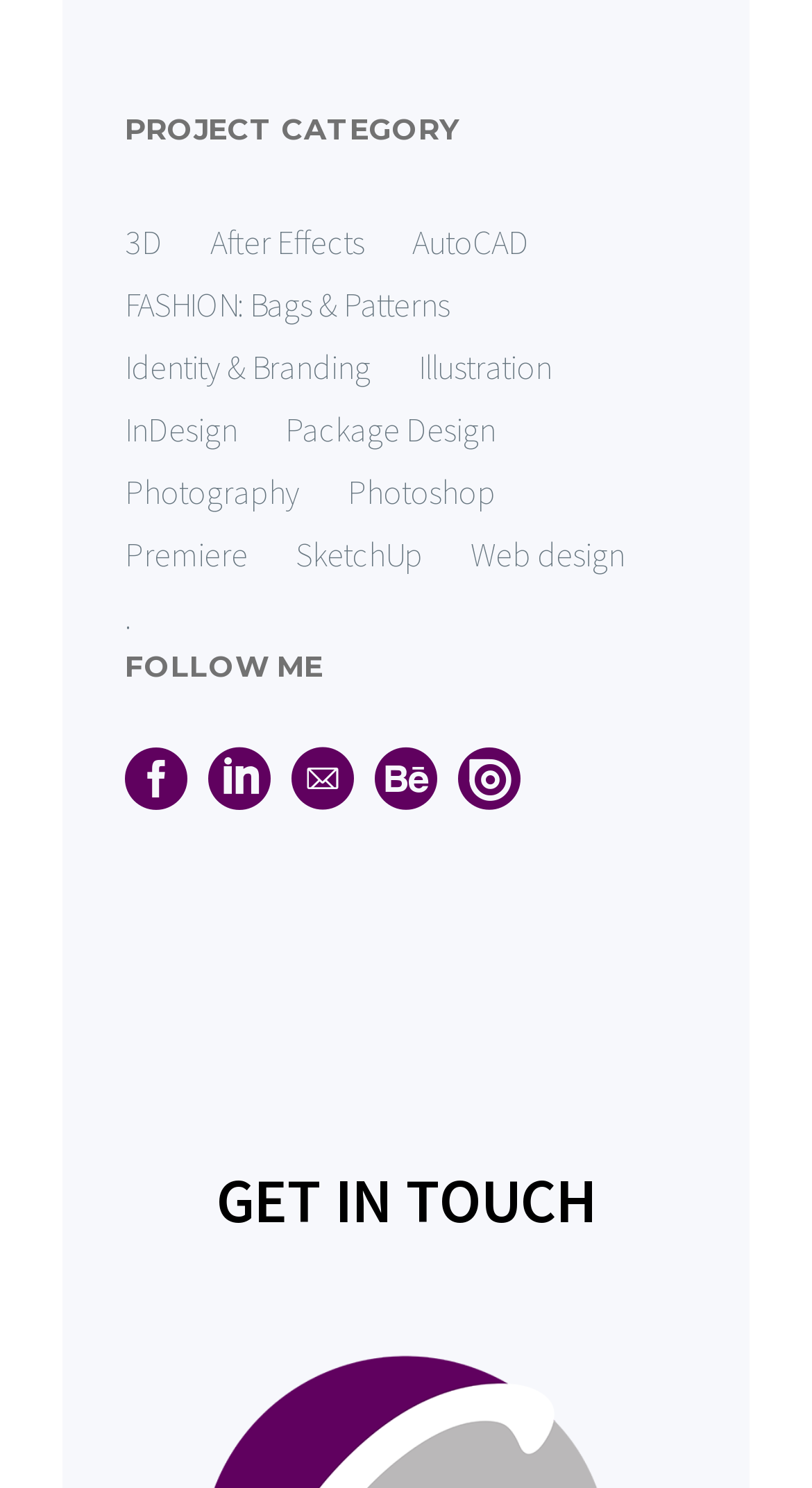What is the purpose of the section with the heading 'FOLLOW ME'?
Refer to the screenshot and answer in one word or phrase.

Social media links